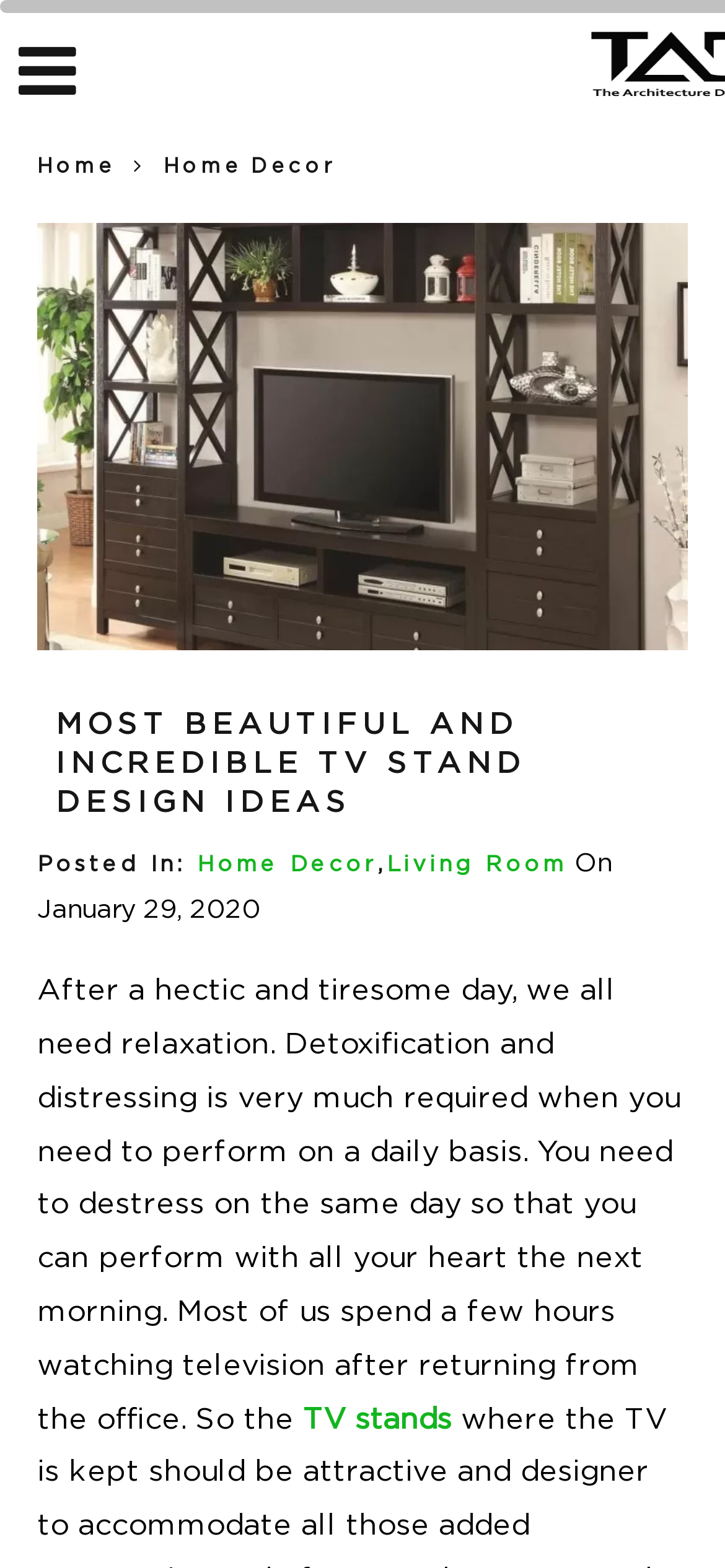Identify and extract the main heading from the webpage.

MOST BEAUTIFUL AND INCREDIBLE TV STAND DESIGN IDEAS